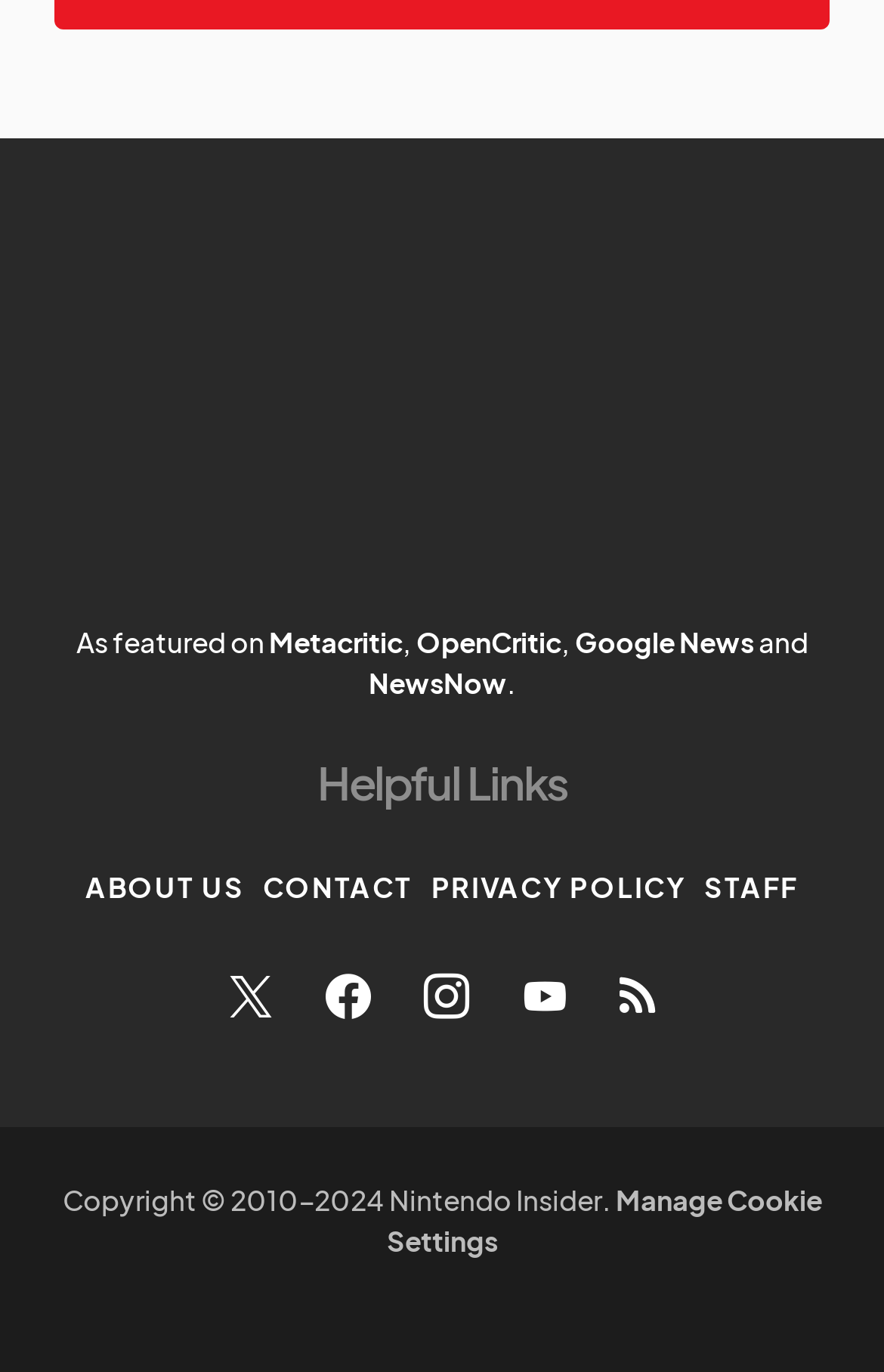Given the following UI element description: "parent_node: SignUp placeholder="Your email"", find the bounding box coordinates in the webpage screenshot.

None